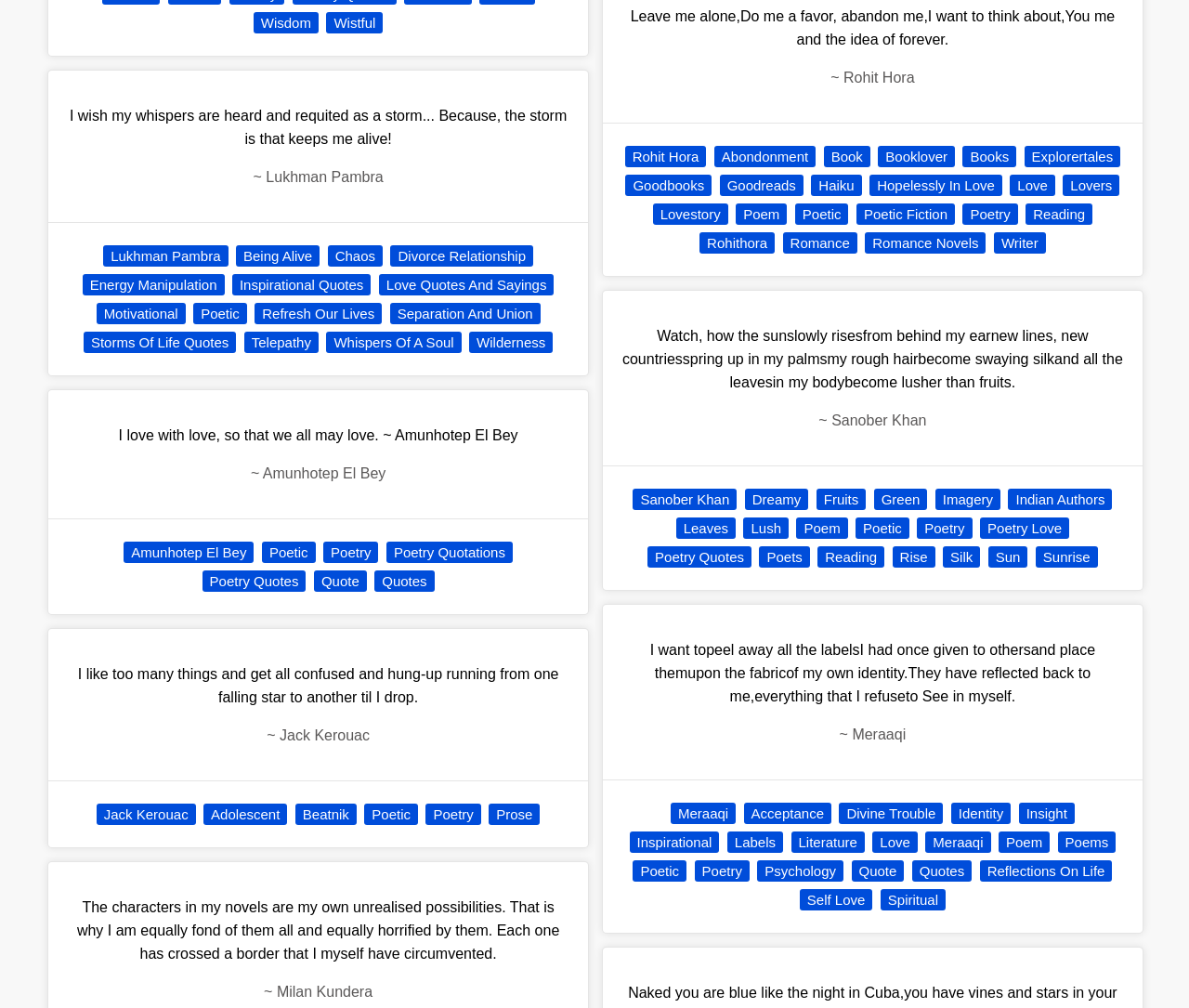Provide a brief response to the question below using one word or phrase:
What is the tone of the quote 'I want to peel away all the labels I had once given to others and place them upon the fabric of my own identity.'?

Reflective